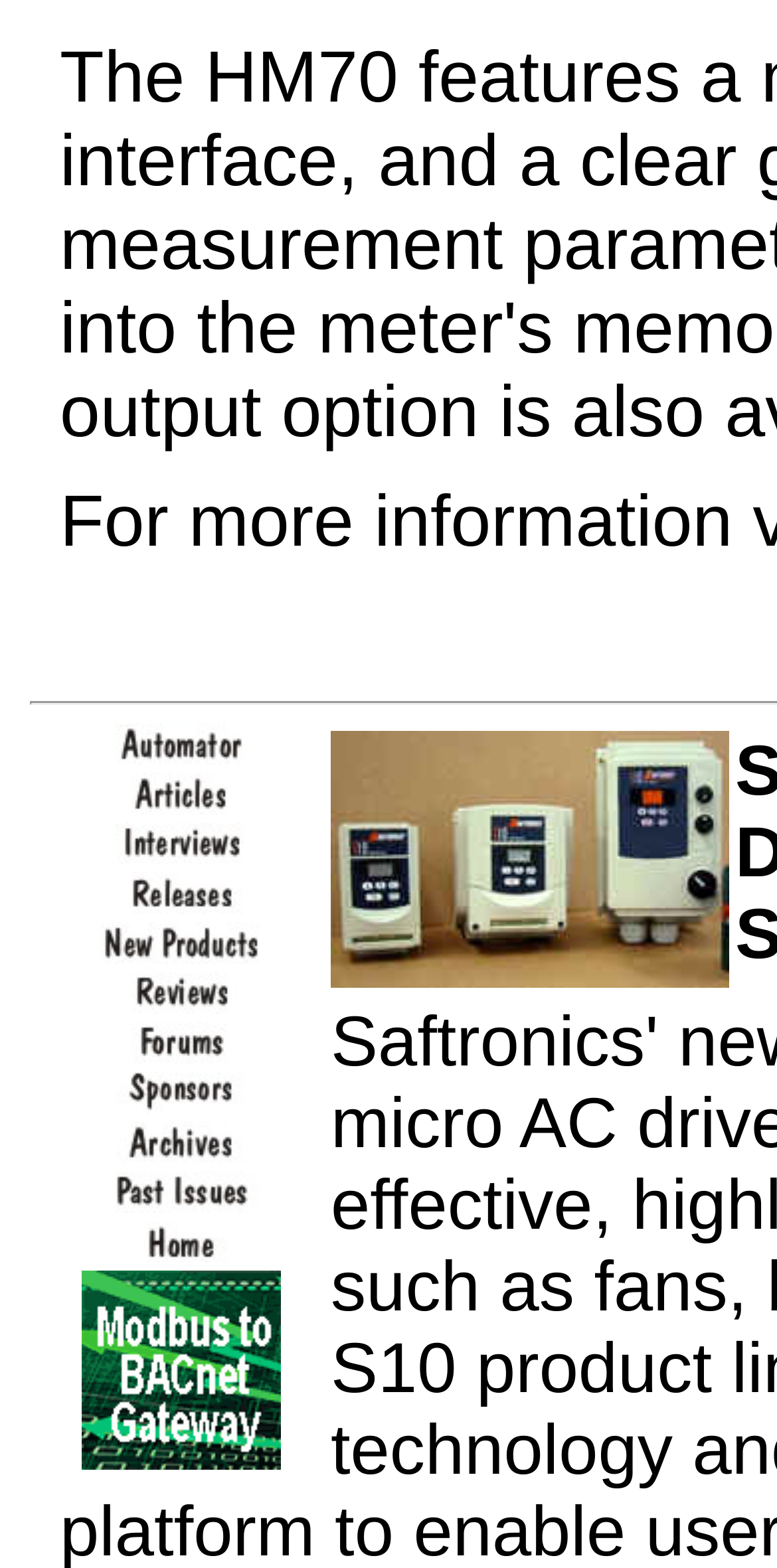What is the image located at the bottom right of the webpage?
Based on the visual information, provide a detailed and comprehensive answer.

The image located at the bottom right of the webpage can be identified by its bounding box coordinates, which are [0.426, 0.466, 0.938, 0.63]. The image has a description 'Safetronics - New S10 Micro AC Drive'.